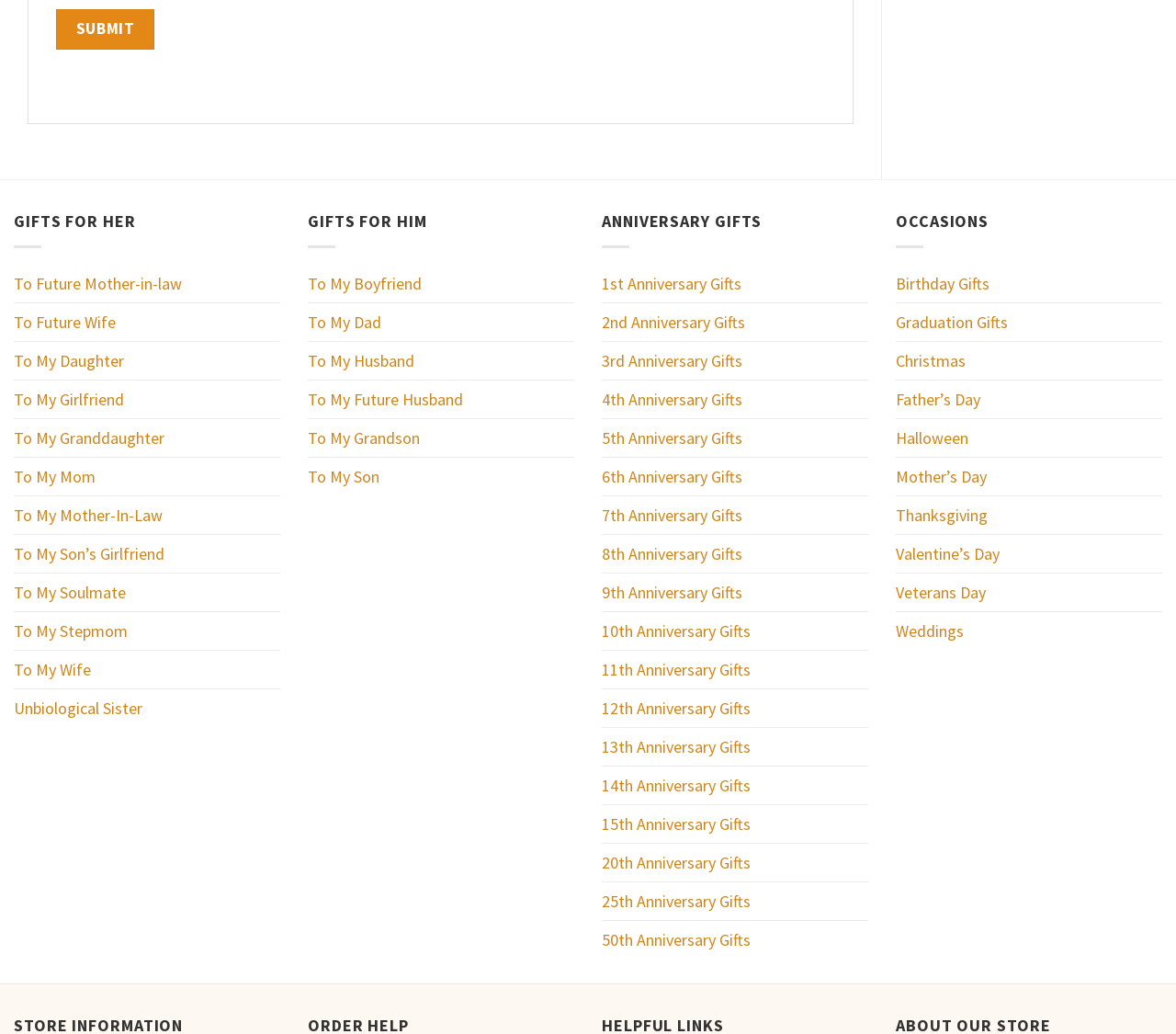Please determine the bounding box coordinates of the element to click in order to execute the following instruction: "Click the 'Submit' button". The coordinates should be four float numbers between 0 and 1, specified as [left, top, right, bottom].

[0.048, 0.009, 0.131, 0.048]